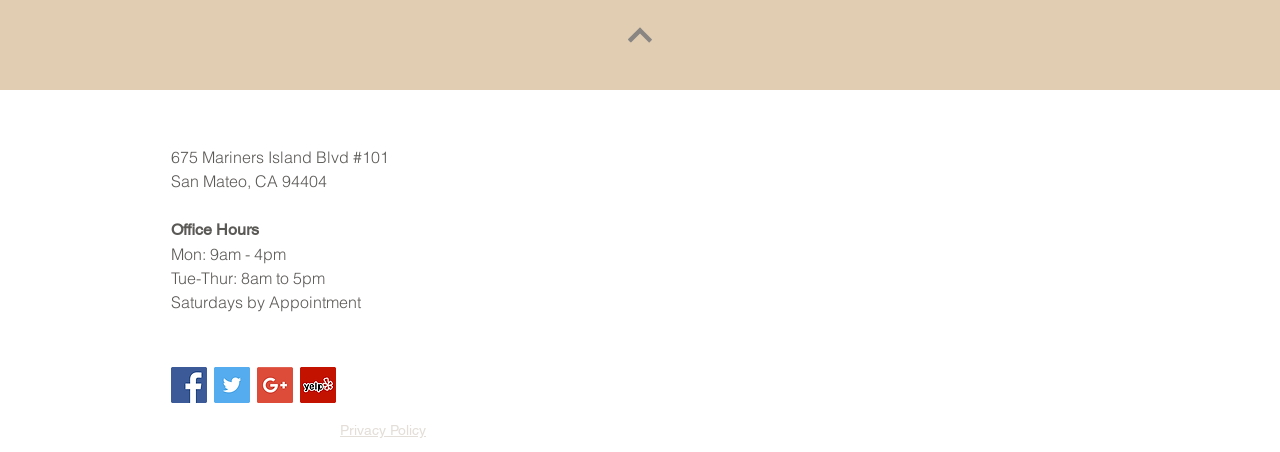How many social media icons are there?
From the image, respond using a single word or phrase.

4